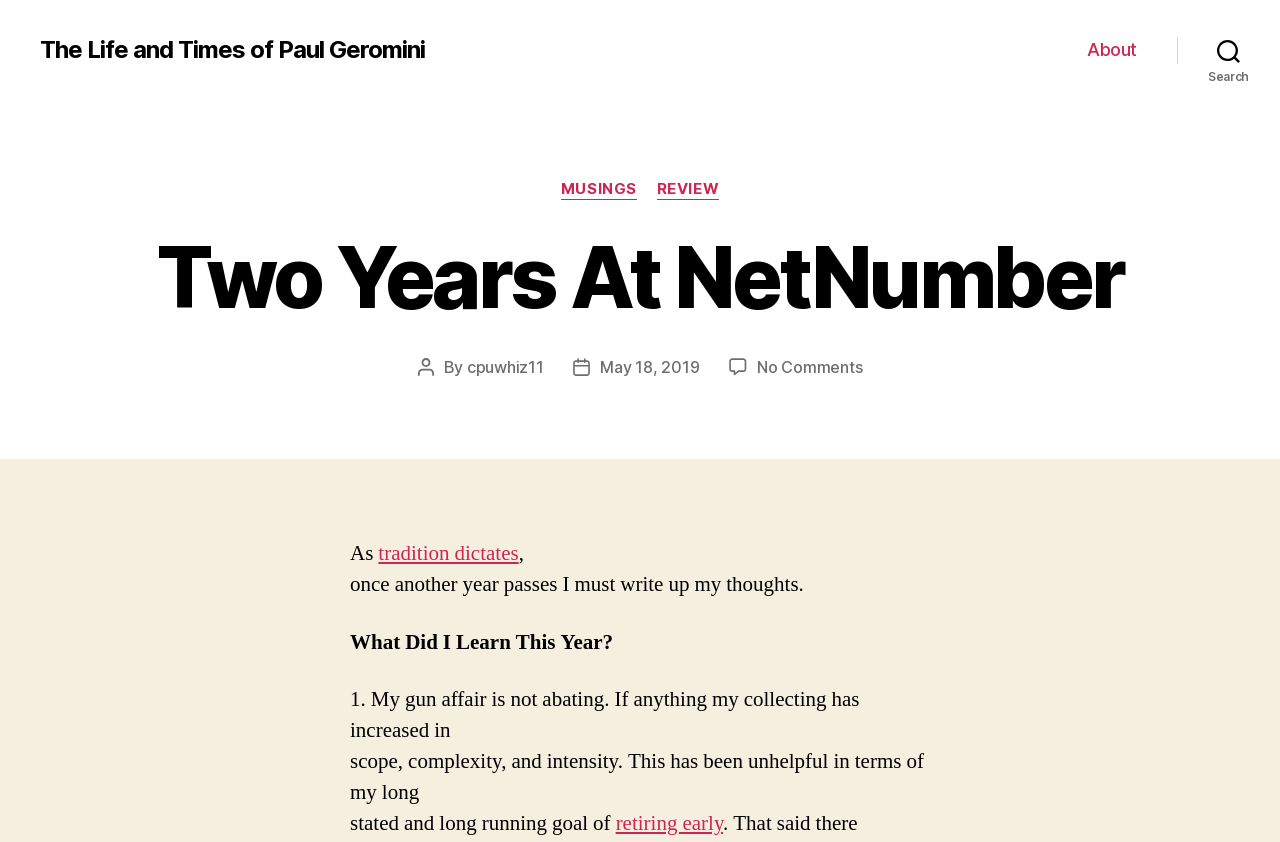Determine the bounding box coordinates of the clickable element to achieve the following action: 'Click on the 'About' link'. Provide the coordinates as four float values between 0 and 1, formatted as [left, top, right, bottom].

[0.85, 0.047, 0.888, 0.072]